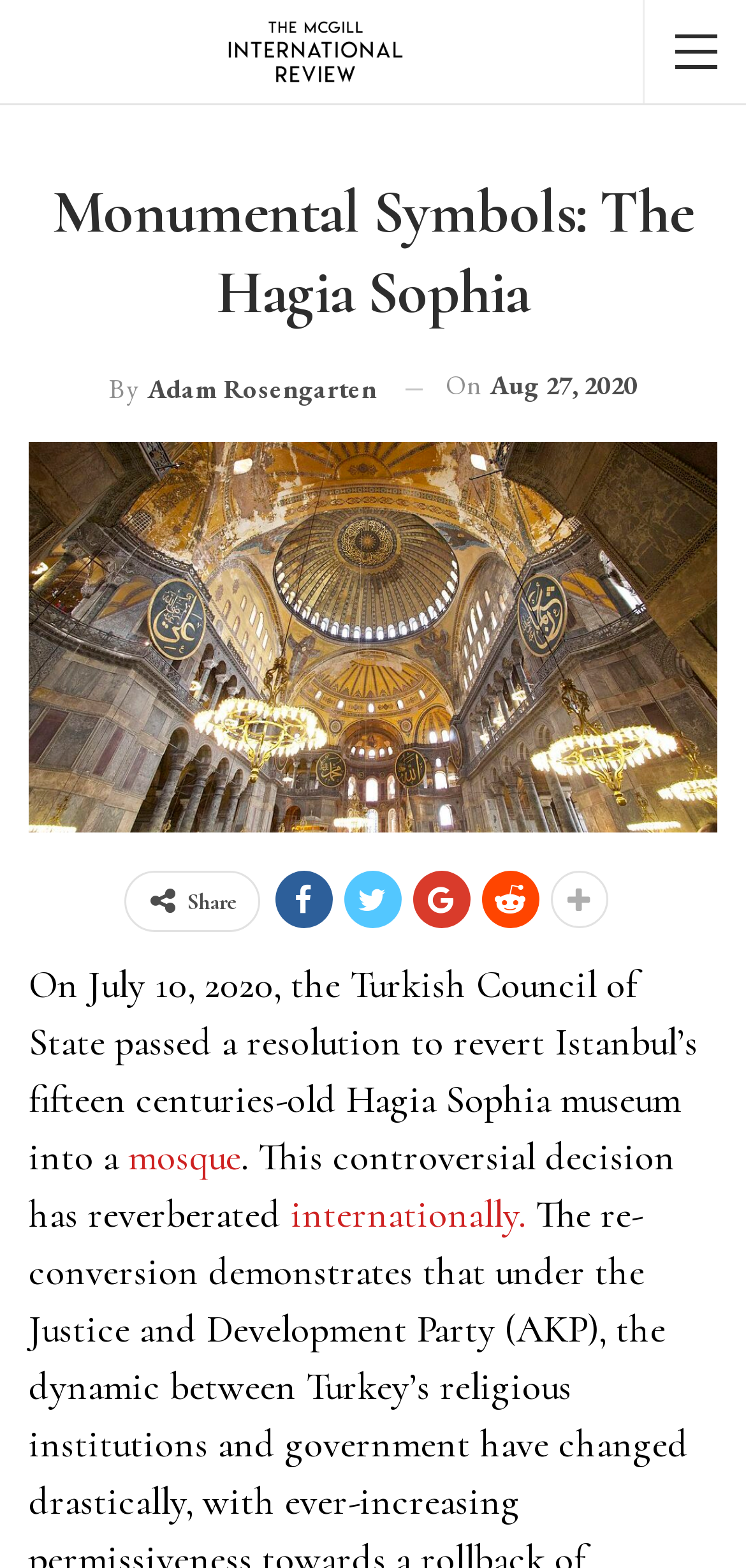Answer in one word or a short phrase: 
When was the article published?

Aug 27, 2020